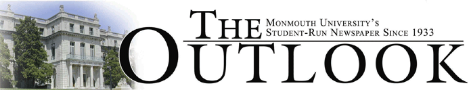Please analyze the image and provide a thorough answer to the question:
What is depicted above the title?

The logo features an elegant depiction of a historic building above the title, which suggests the university's academic heritage and commitment to student journalism.